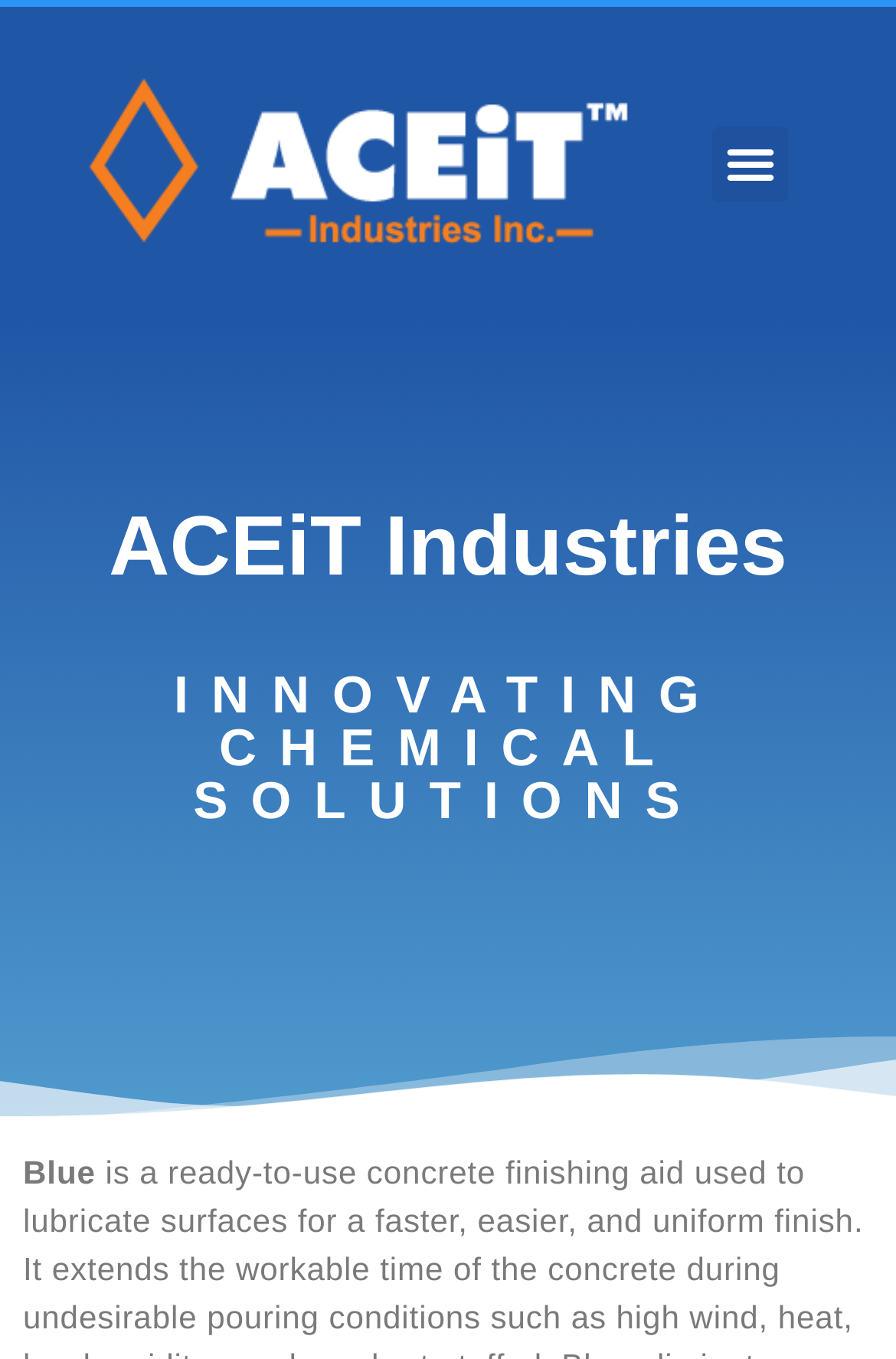Given the description of a UI element: "Menu", identify the bounding box coordinates of the matching element in the webpage screenshot.

[0.795, 0.092, 0.879, 0.148]